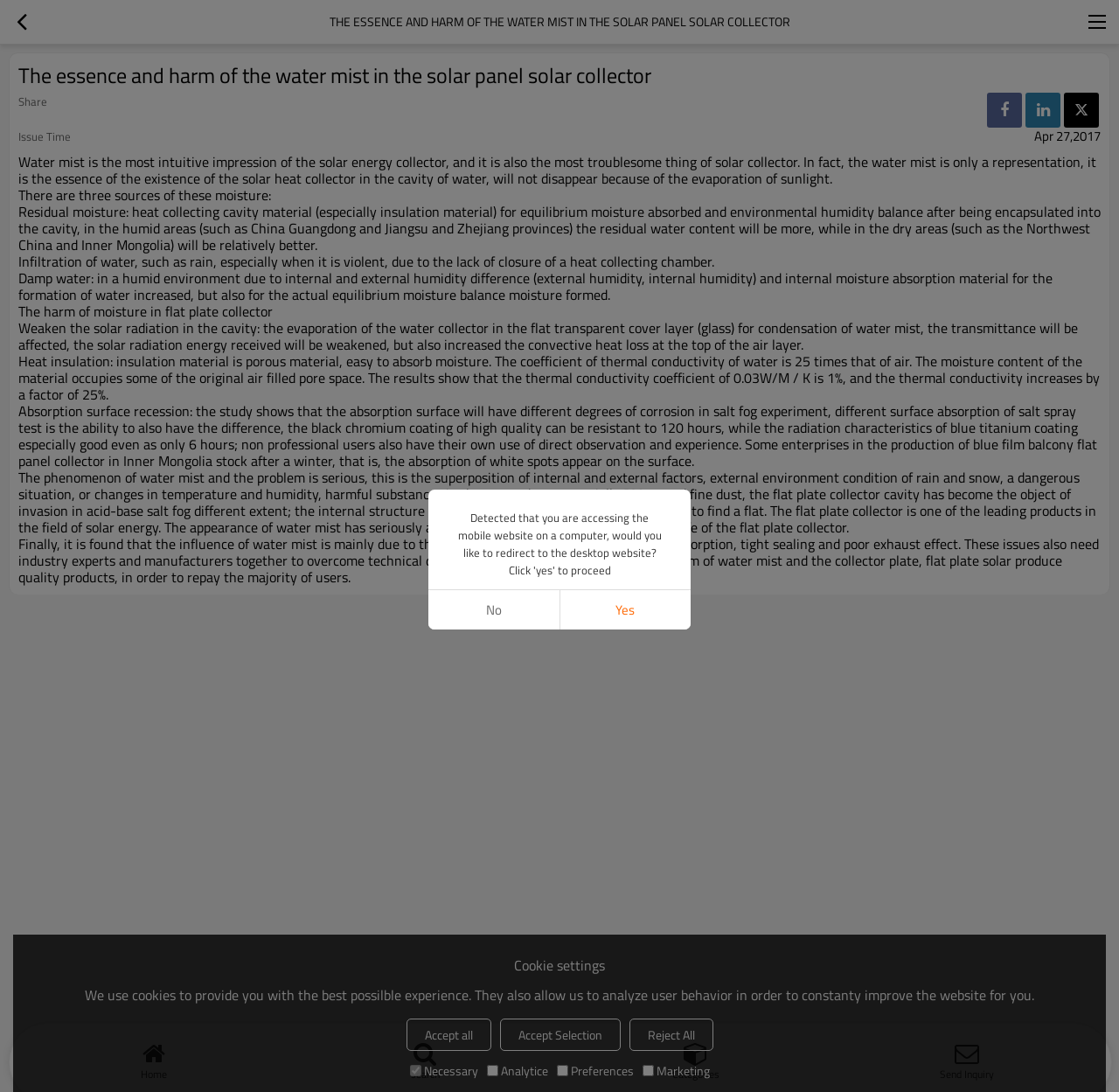Determine the primary headline of the webpage.

The essence and harm of the water mist in the solar panel solar collector